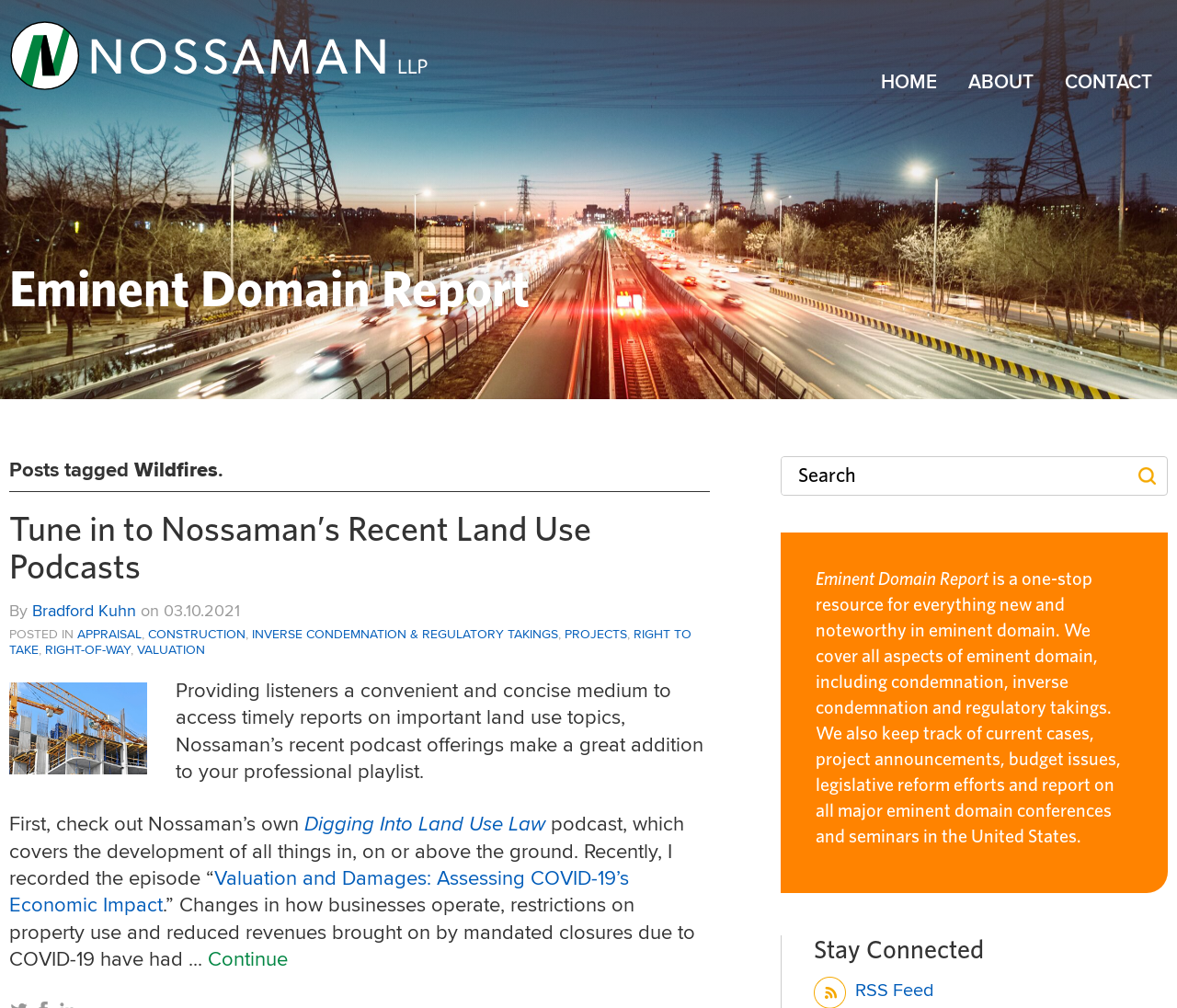Given the webpage screenshot, identify the bounding box of the UI element that matches this description: "Digging Into Land Use Law".

[0.259, 0.802, 0.463, 0.831]